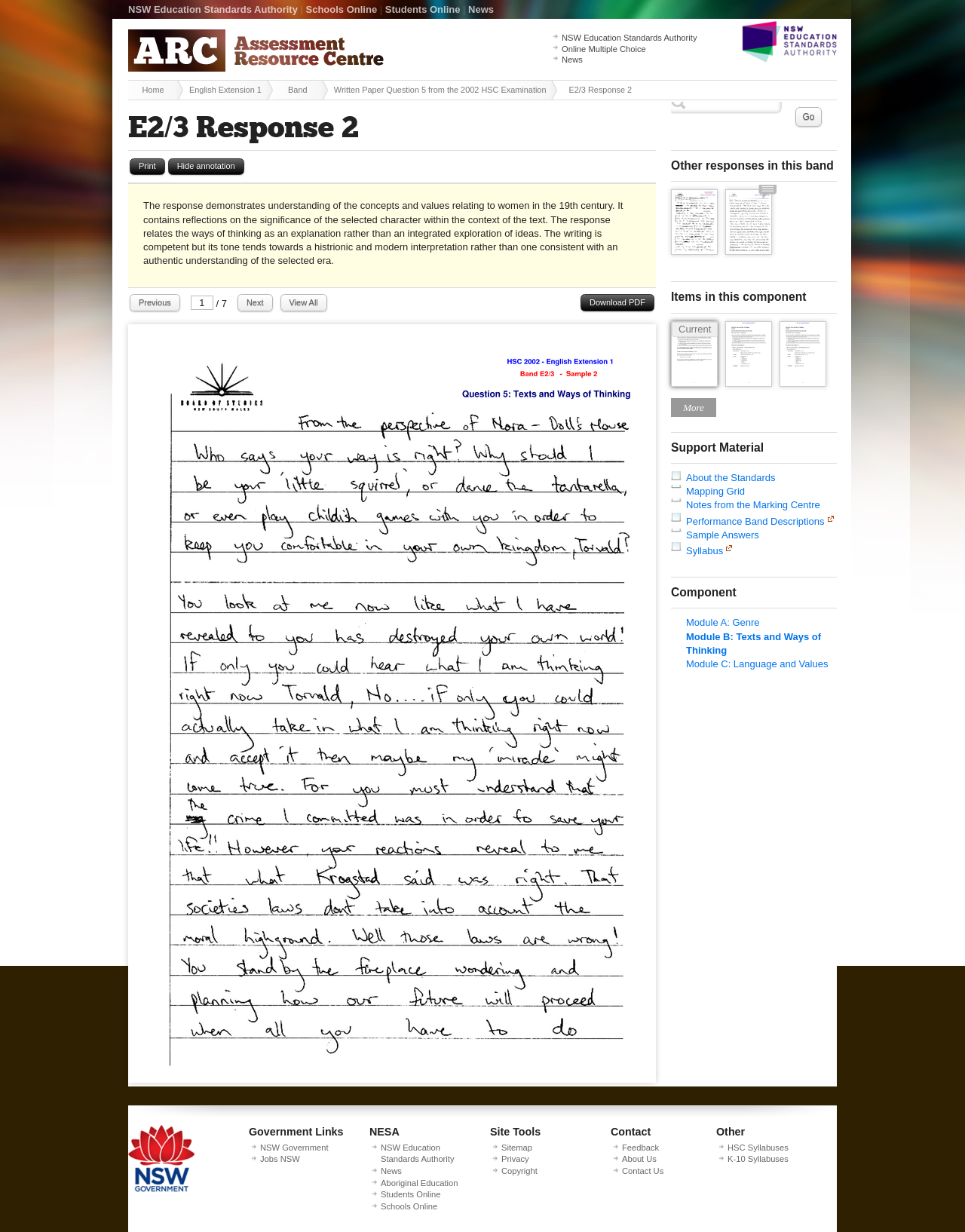Determine the bounding box coordinates for the element that should be clicked to follow this instruction: "Search the site". The coordinates should be given as four float numbers between 0 and 1, in the format [left, top, right, bottom].

[0.695, 0.083, 0.748, 0.092]